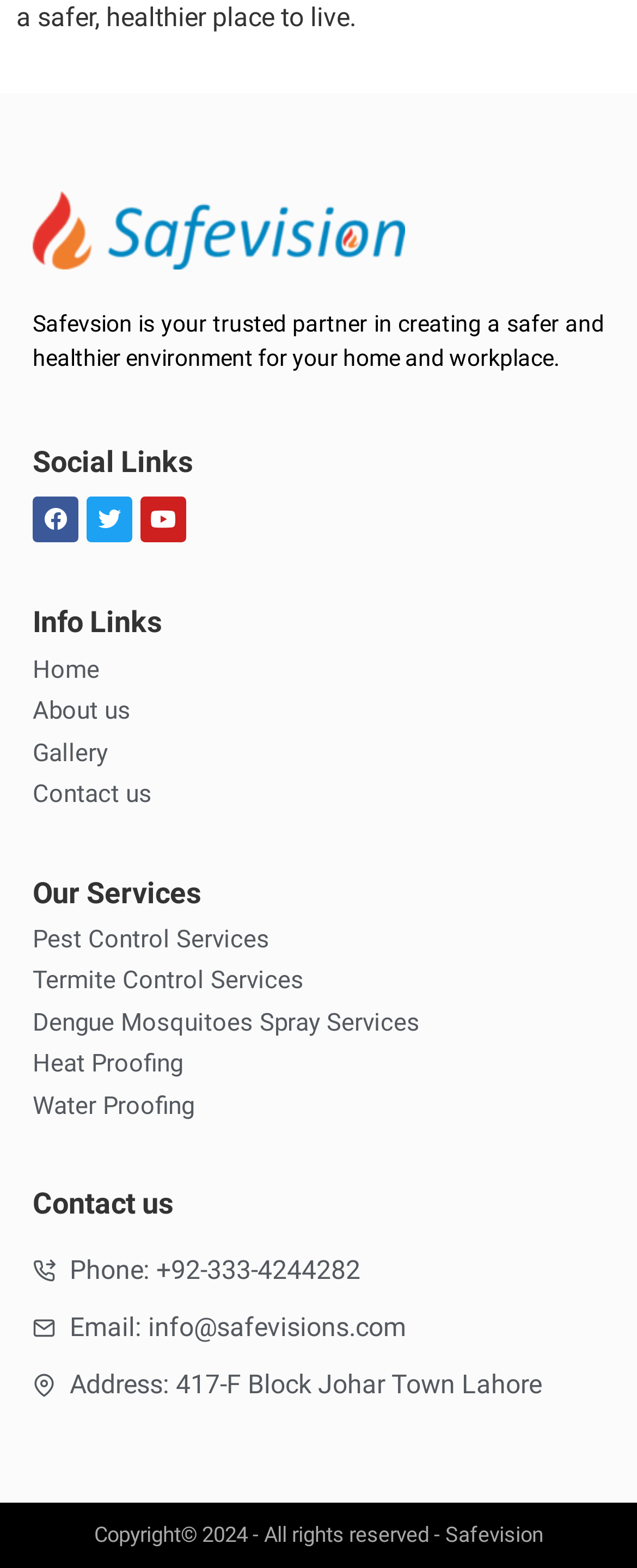What social media platforms does Safevision have?
Based on the screenshot, respond with a single word or phrase.

Facebook, Twitter, Youtube